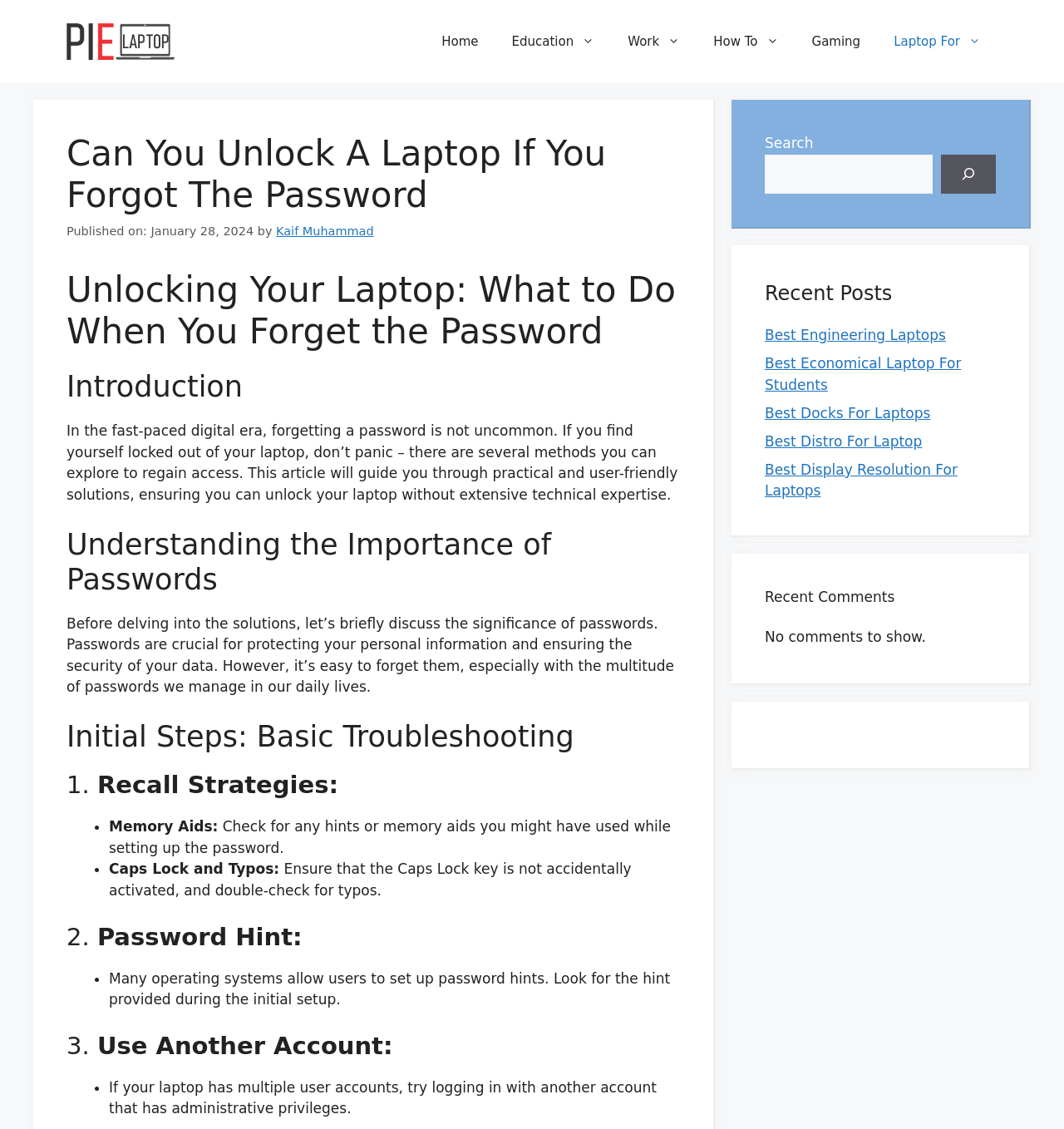How many recent posts are listed on the webpage?
Please answer the question with as much detail as possible using the screenshot.

The webpage has a section titled 'Recent Posts' which lists 5 recent posts, including 'Best Engineering Laptops', 'Best Economical Laptop For Students', 'Best Docks For Laptops', 'Best Distro For Laptop', and 'Best Display Resolution For Laptops'.